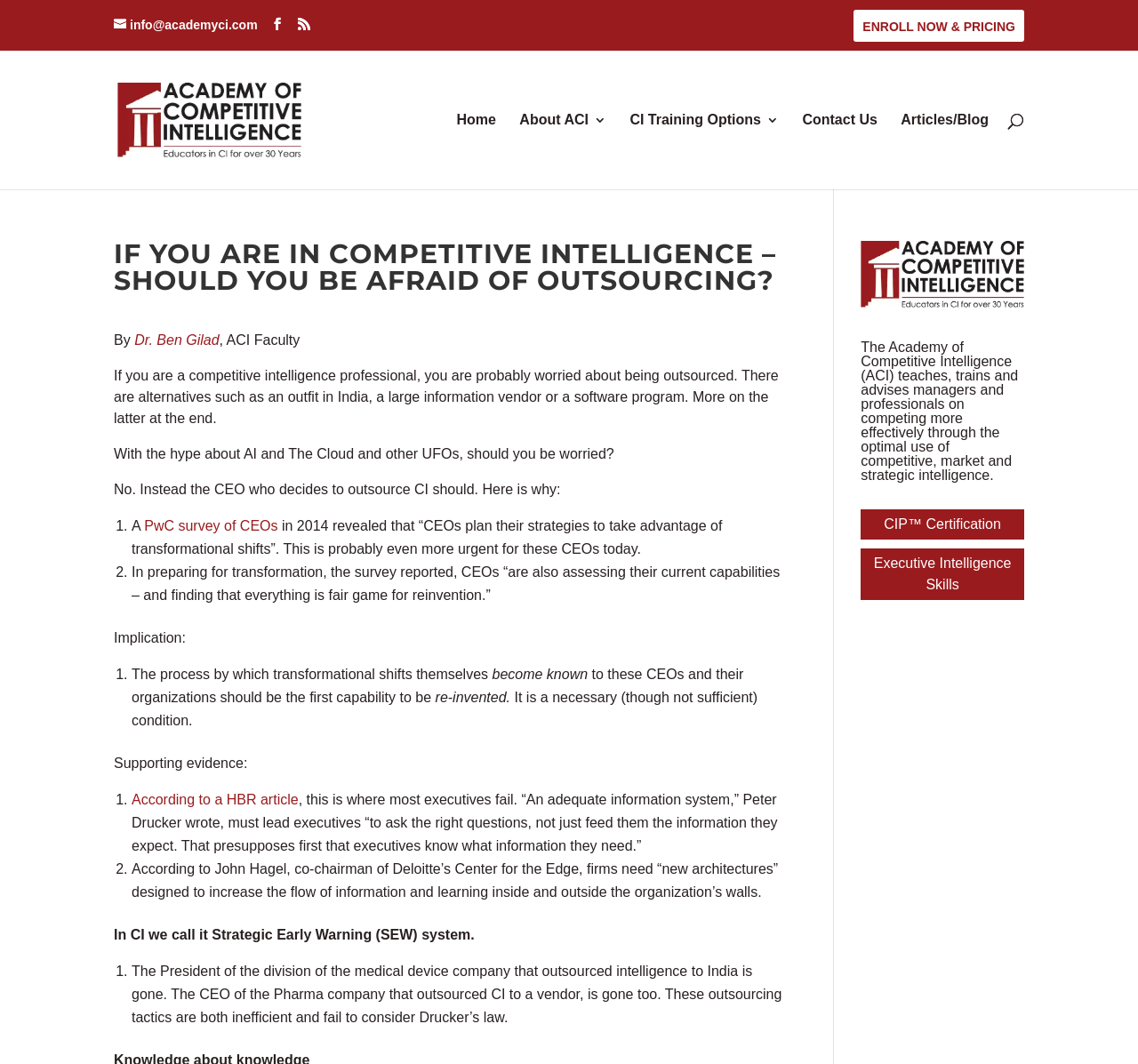Who is the author of the article? Based on the image, give a response in one word or a short phrase.

Dr. Ben Gilad